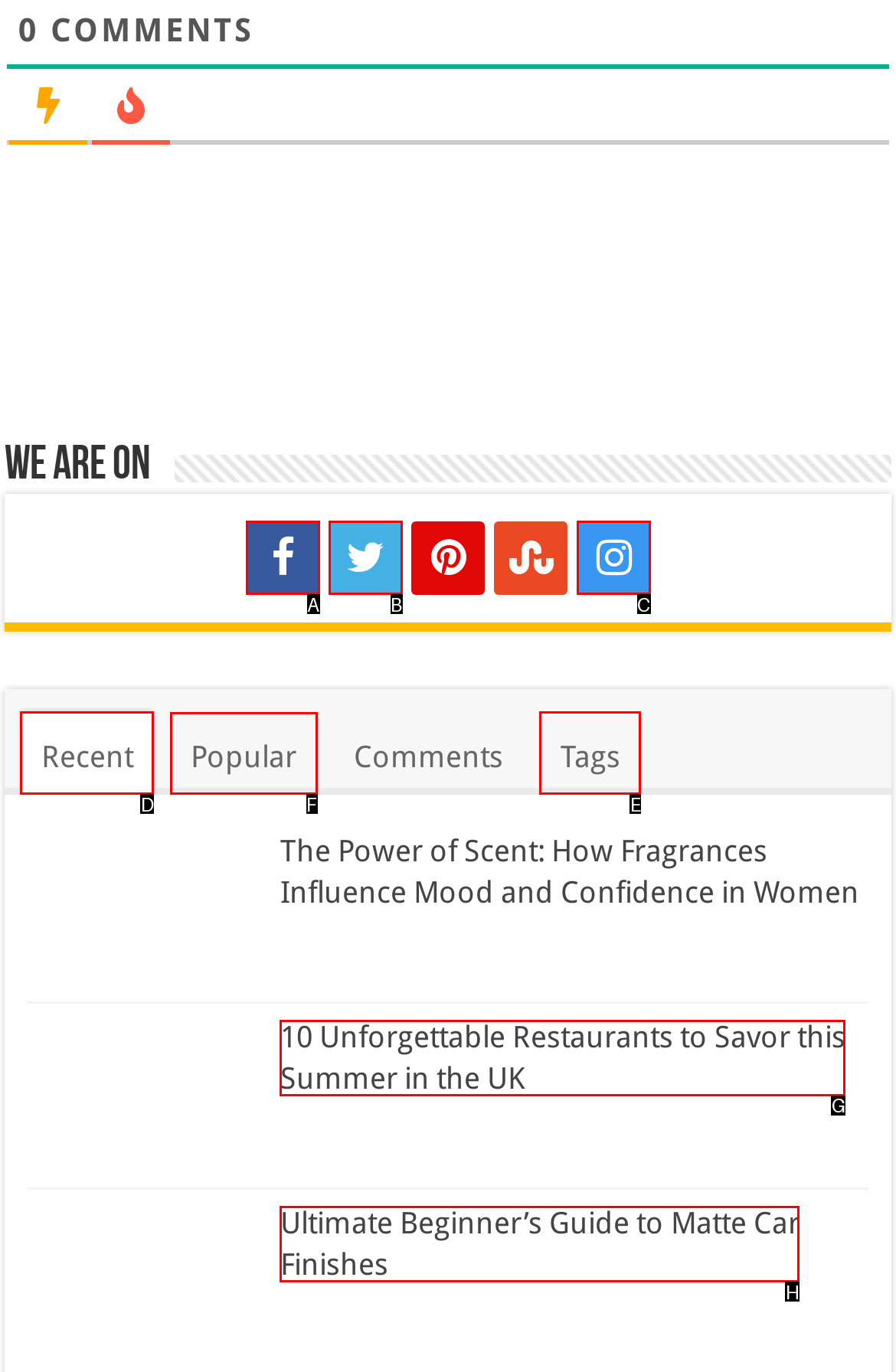Identify the appropriate lettered option to execute the following task: Explore popular posts
Respond with the letter of the selected choice.

F